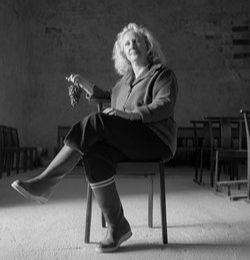What is the setting of the photograph?
Offer a detailed and exhaustive answer to the question.

The photograph is set in a rustic environment, characterized by the presence of rustic walls and bare wooden chairs. This setting evokes a charming and candid moment, likely influenced by the woman's life in the vineyard.